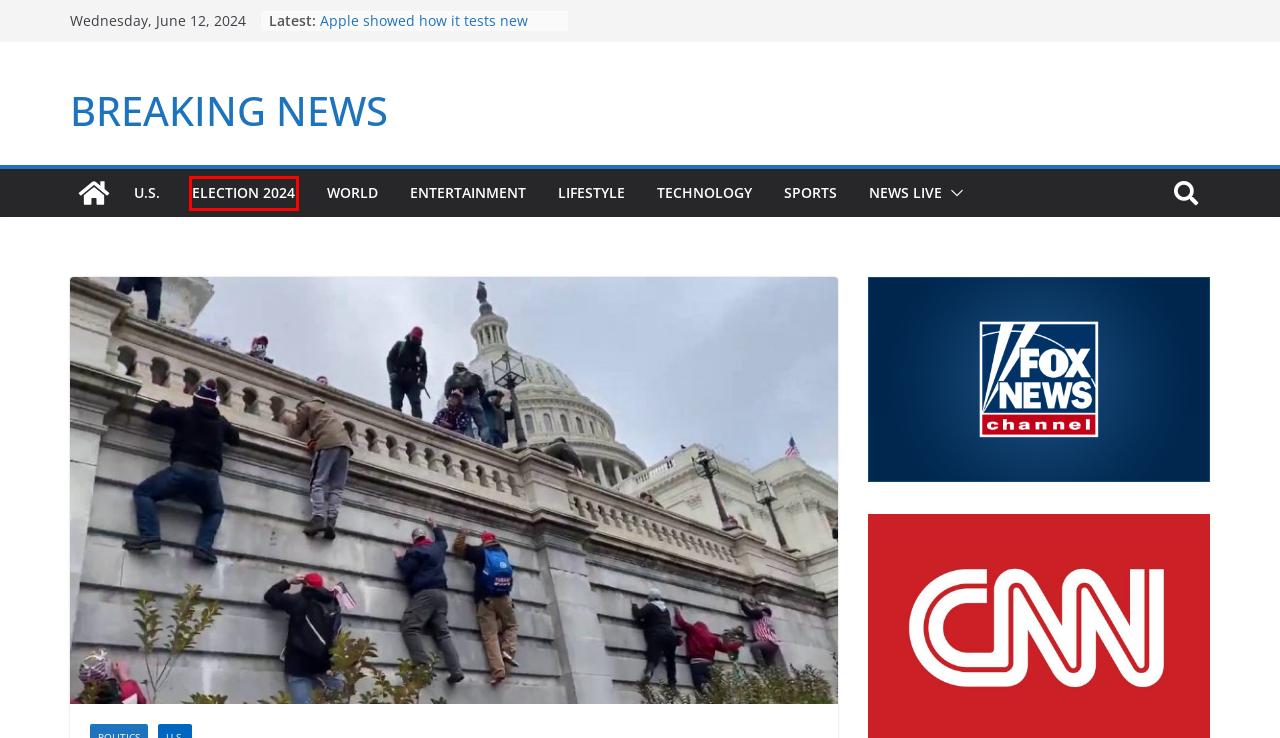Analyze the webpage screenshot with a red bounding box highlighting a UI element. Select the description that best matches the new webpage after clicking the highlighted element. Here are the options:
A. Sports - BREAKING NEWS
B. News Live - BREAKING NEWS
C. Apple showed how it tests new iPhones for water resistance
D. Entertainment - BREAKING NEWS
E. BREAKING NEWS
F. Technology - BREAKING NEWS
G. Lifestyle - BREAKING NEWS
H. Election 2024 - BREAKING NEWS

H